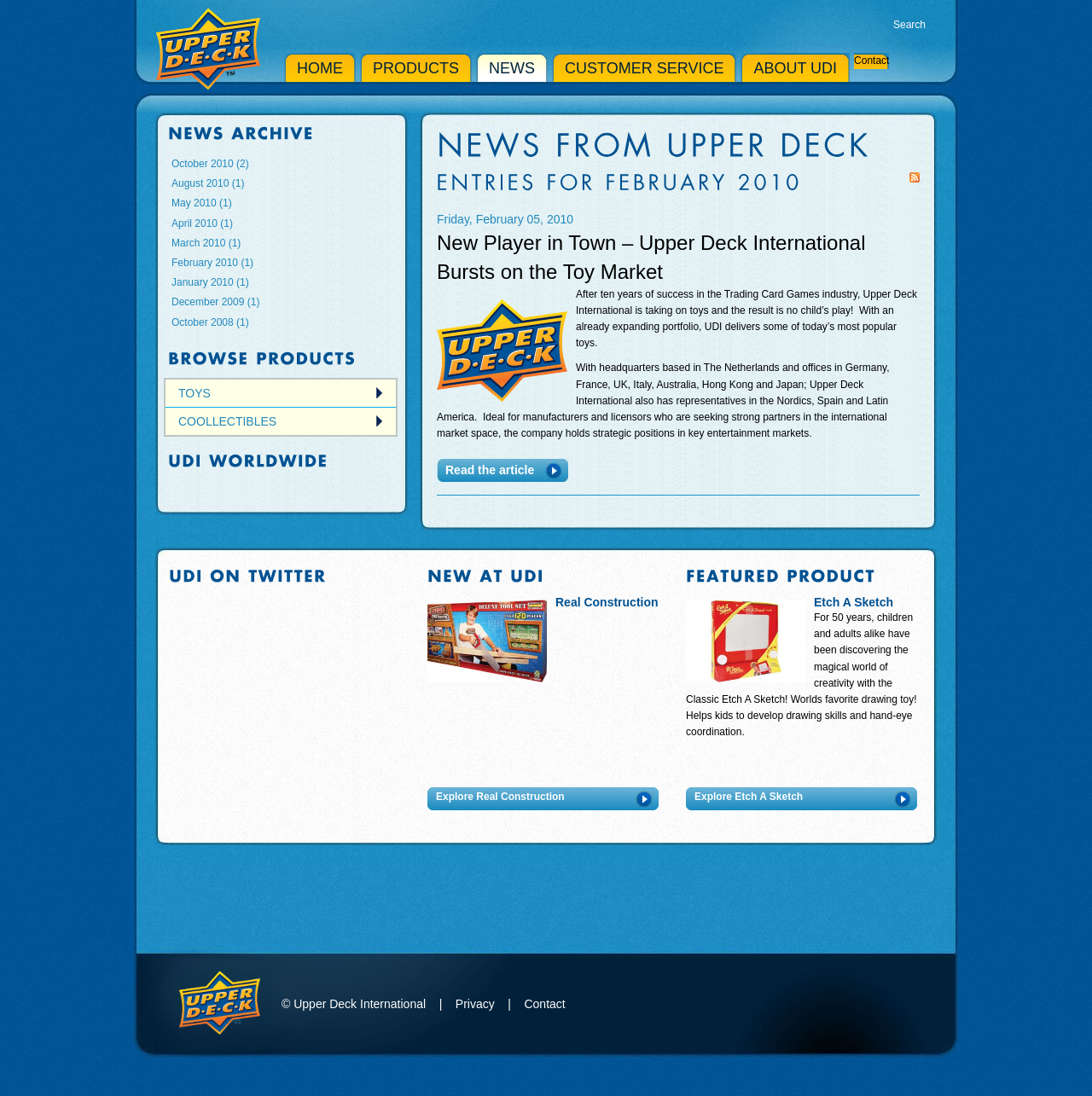Can you determine the bounding box coordinates of the area that needs to be clicked to fulfill the following instruction: "Search"?

[0.818, 0.017, 0.848, 0.028]